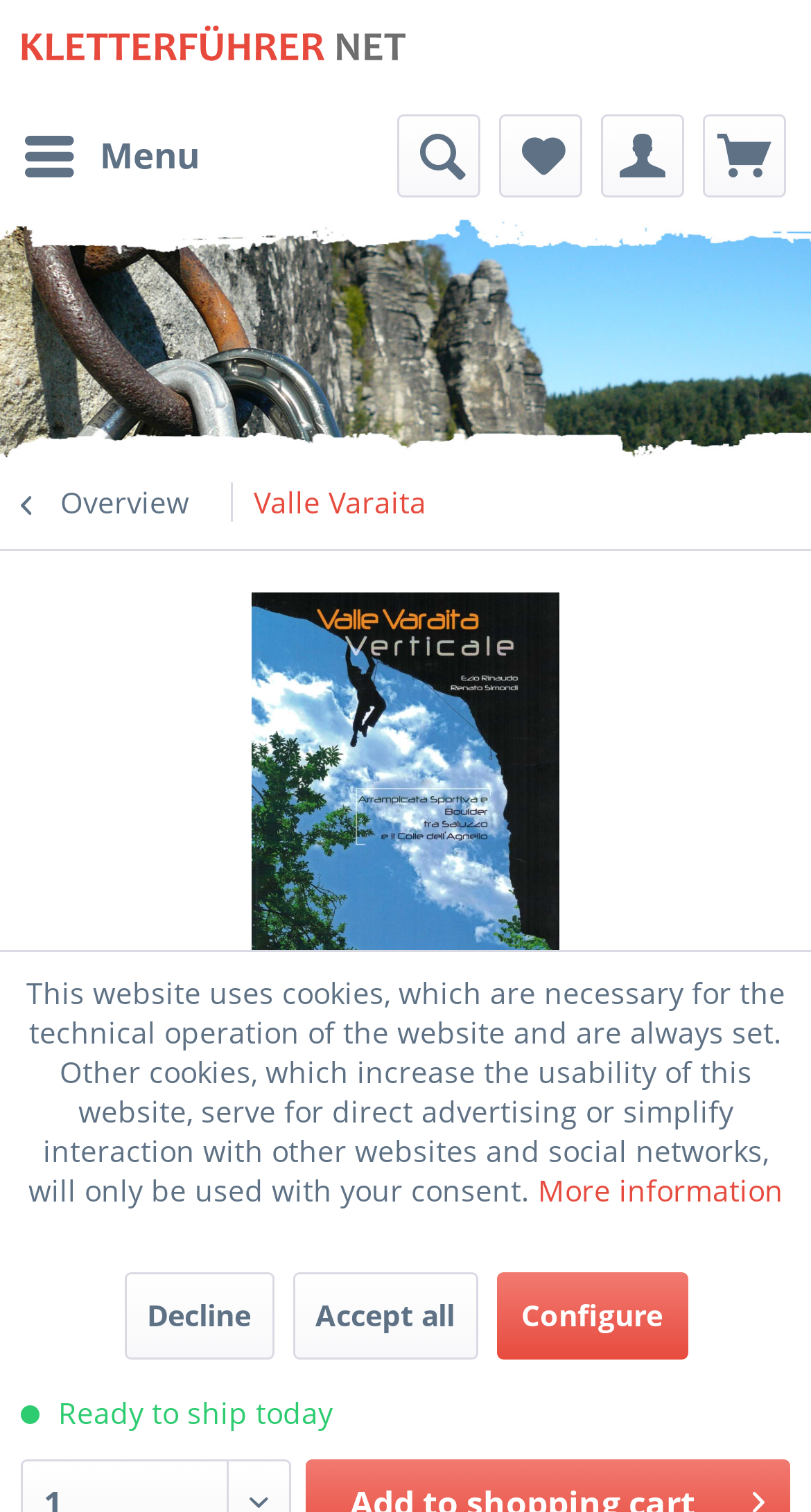How much does the guidebook cost?
Please elaborate on the answer to the question with detailed information.

I found the answer by looking at the static text '€28.00 *' which indicates the price of the guidebook. The asterisk suggests that there may be additional costs, but the base price is €28.00.